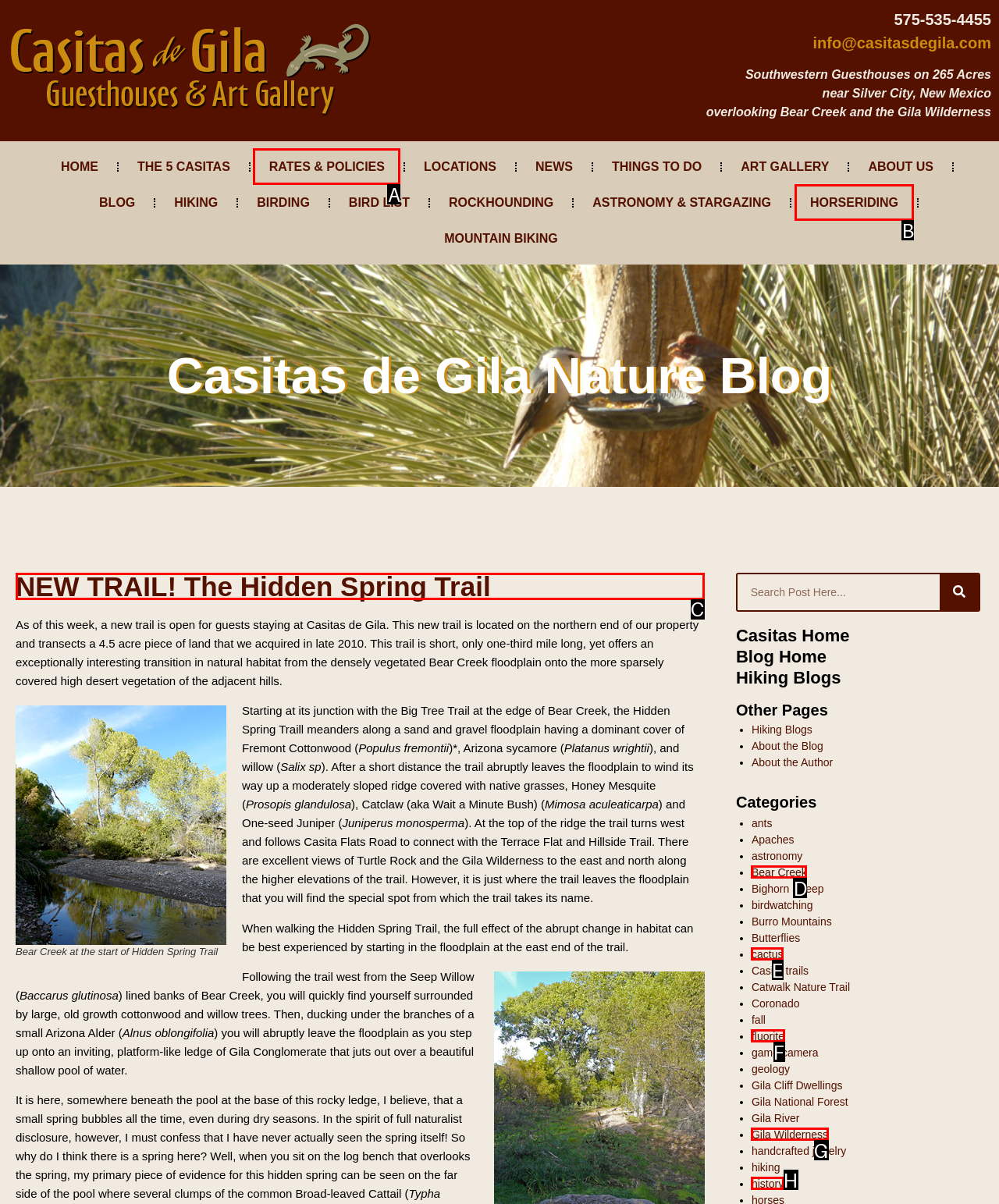Determine the letter of the element to click to accomplish this task: read about NEW TRAIL!. Respond with the letter.

C